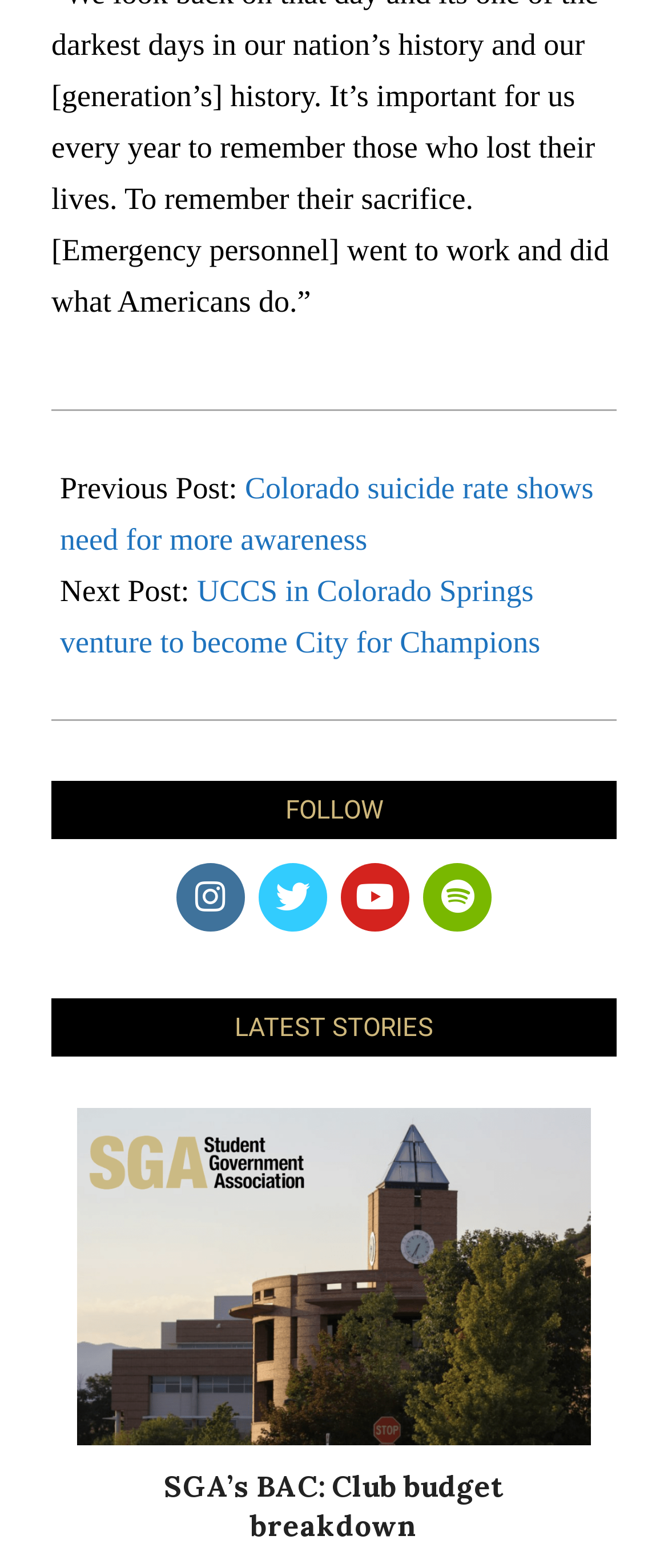Using the given description, provide the bounding box coordinates formatted as (top-left x, top-left y, bottom-right x, bottom-right y), with all values being floating point numbers between 0 and 1. Description: 693

None